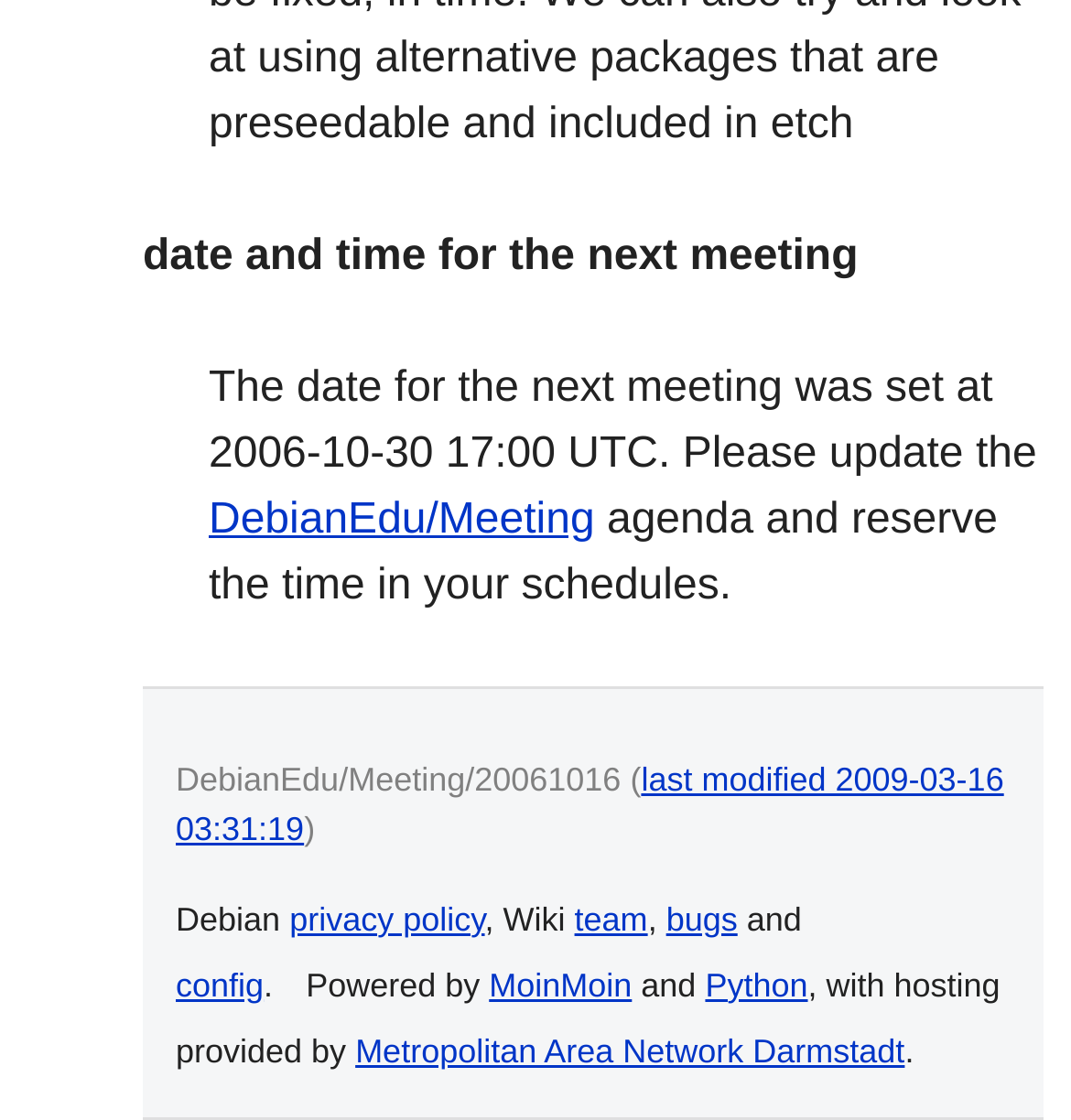Determine the bounding box coordinates of the element that should be clicked to execute the following command: "go to team page".

[0.536, 0.804, 0.605, 0.838]